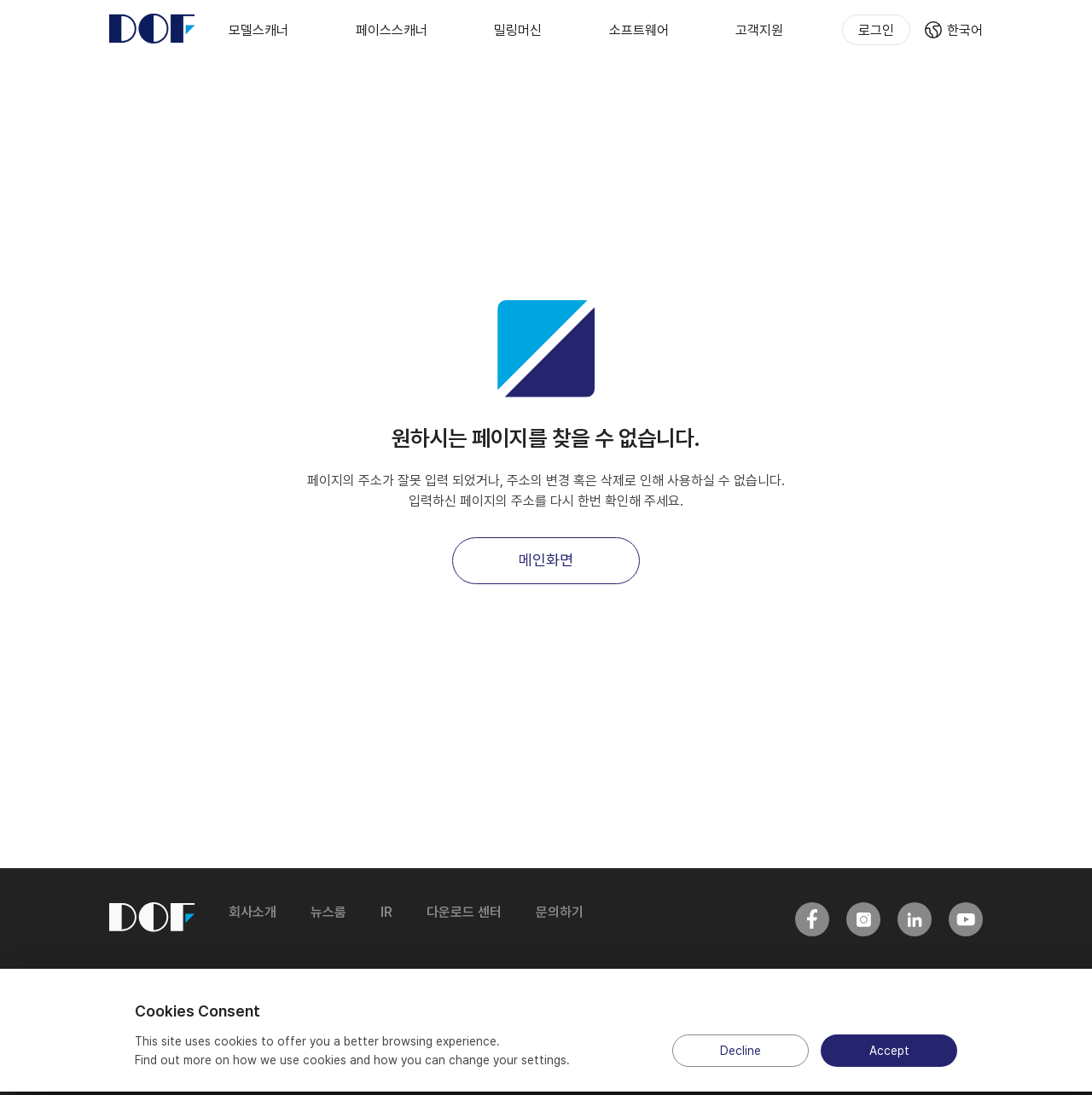Please locate the bounding box coordinates of the element that needs to be clicked to achieve the following instruction: "Login to the system". The coordinates should be four float numbers between 0 and 1, i.e., [left, top, right, bottom].

[0.771, 0.013, 0.834, 0.041]